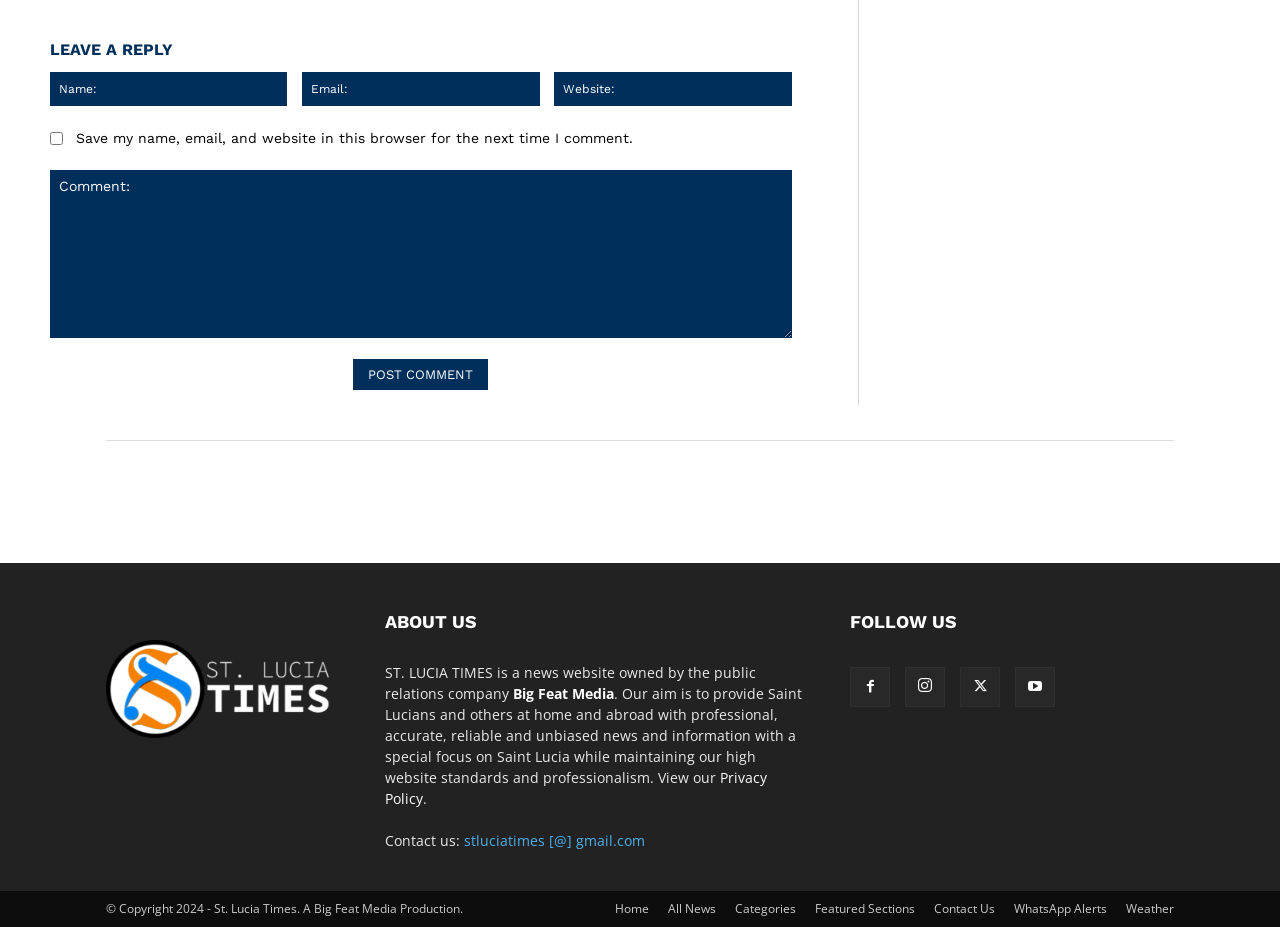Find the bounding box of the web element that fits this description: "parent_node: Website: name="url" placeholder="Website:"".

[0.433, 0.078, 0.619, 0.115]